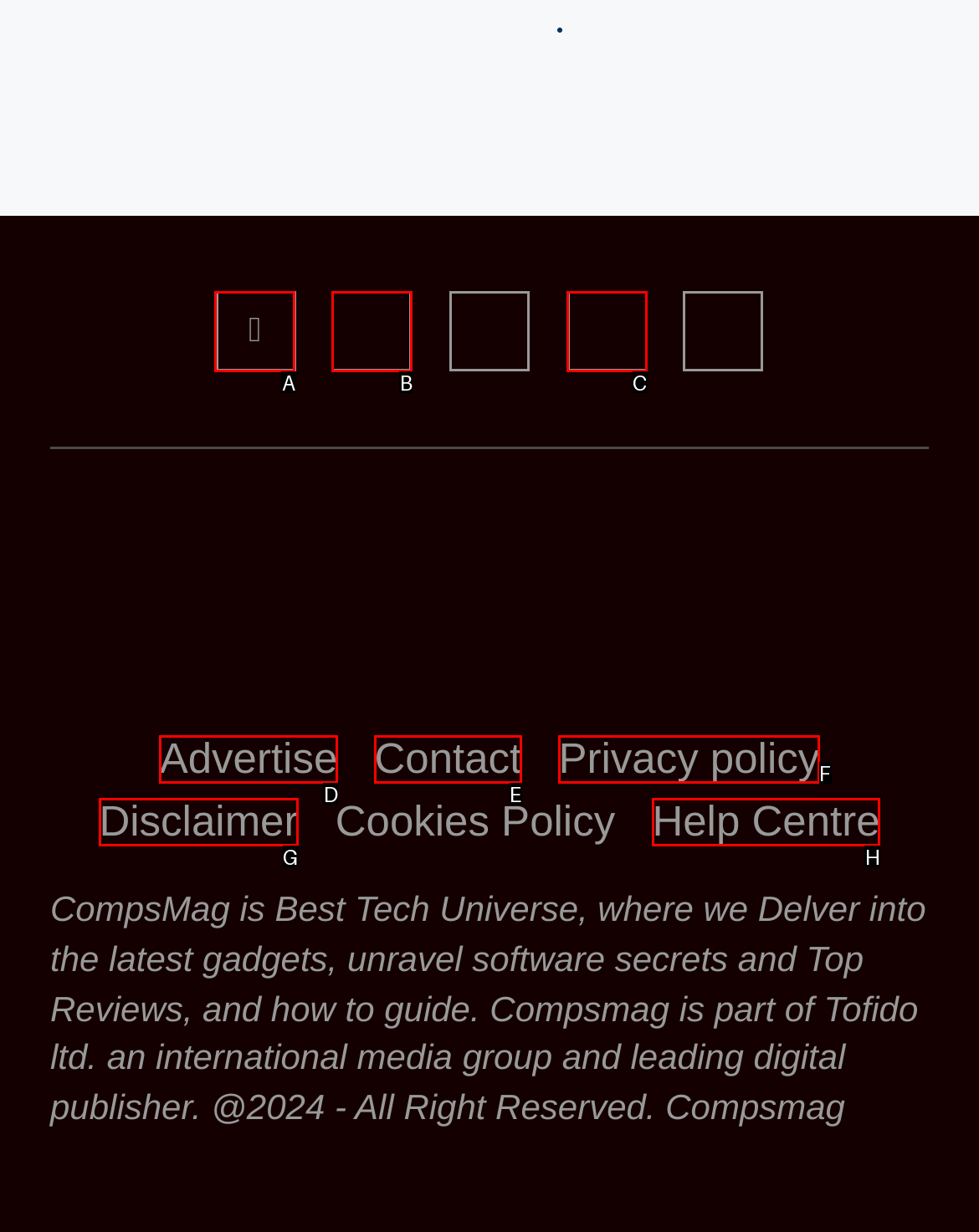What option should I click on to execute the task: Check out Advertise? Give the letter from the available choices.

D